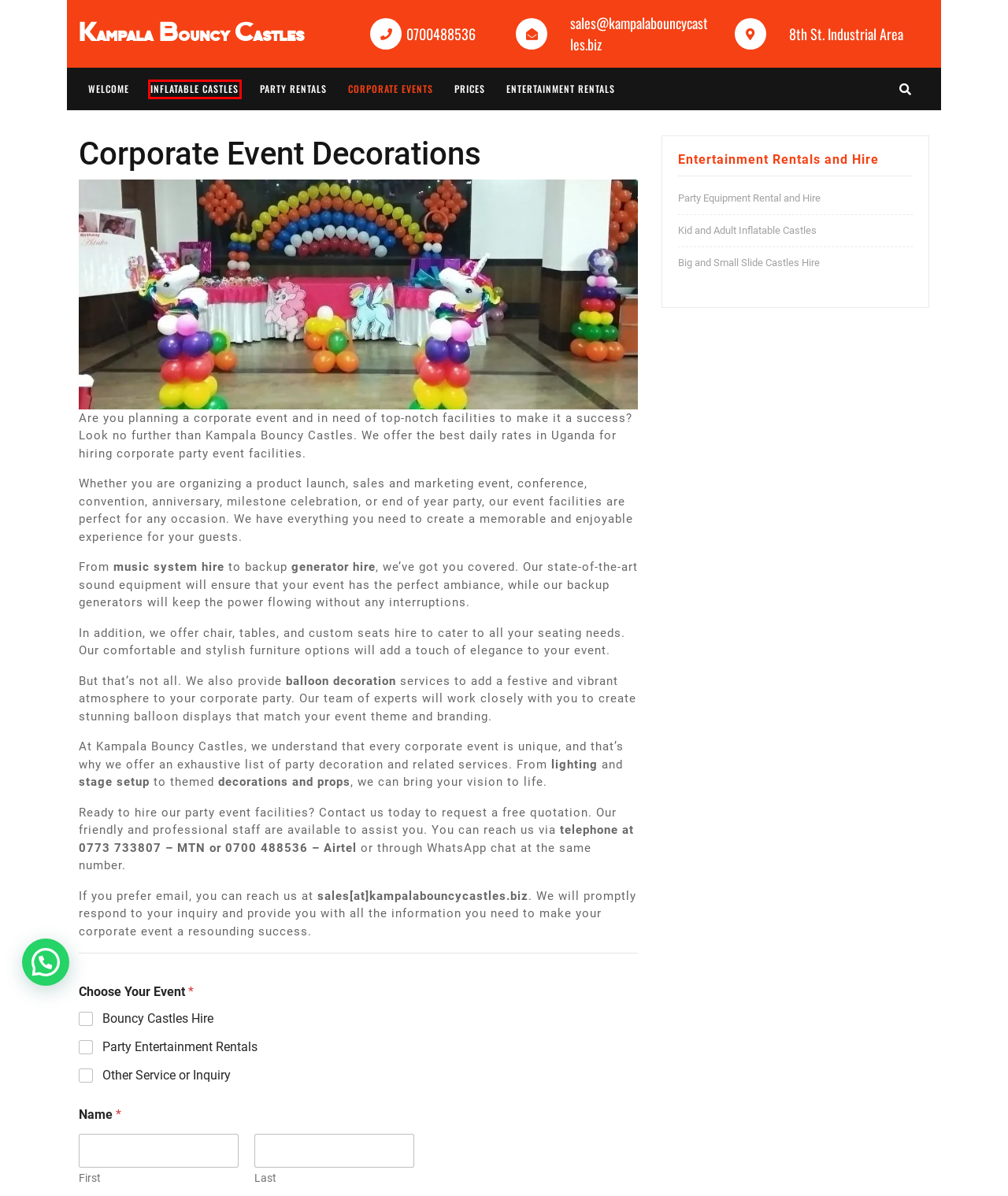Review the screenshot of a webpage that includes a red bounding box. Choose the most suitable webpage description that matches the new webpage after clicking the element within the red bounding box. Here are the candidates:
A. Kampala Bouncy Castle | Affordable bouncy castle hire in Uganda
B. Kid and Adult Inflatable Castles - Kampala Bouncy Castles
C. Party Equipment Rental and Hire - Kampala Bouncy Castles
D. Big and Small Slide Castles Hire - Kampala Bouncy Castles
E. Party Entertainment Services Archives - Kampala Bouncy Castles
F. Kampala Bouncy Castles | Hire for Events and Jumping castle hire
G. Kampala Bouncy Castle | Affordable bouncy castle rentals Kampala
H. Kampala Bouncy Castles | Best bouncy castle providers for hire

H